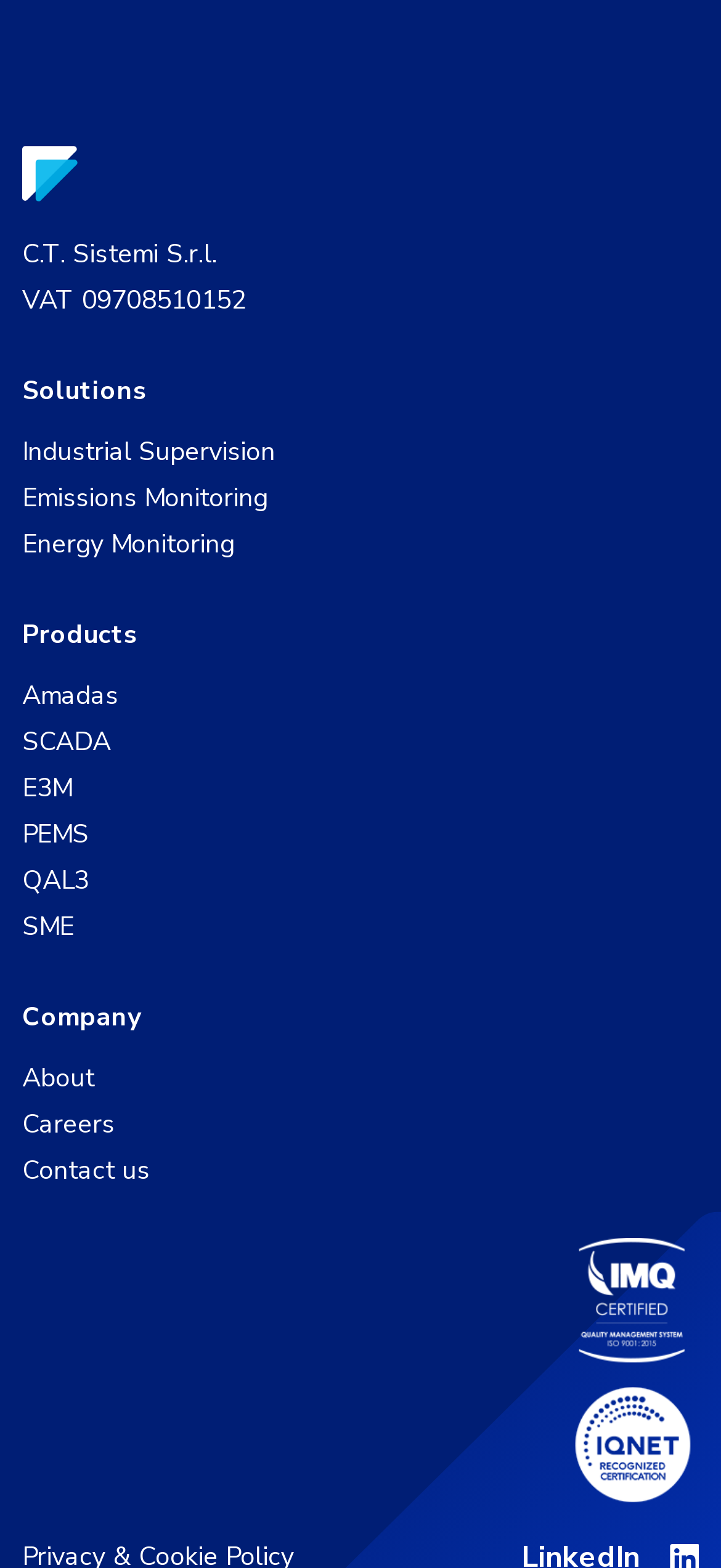Given the element description: "SCADA", predict the bounding box coordinates of the UI element it refers to, using four float numbers between 0 and 1, i.e., [left, top, right, bottom].

[0.031, 0.462, 0.154, 0.485]